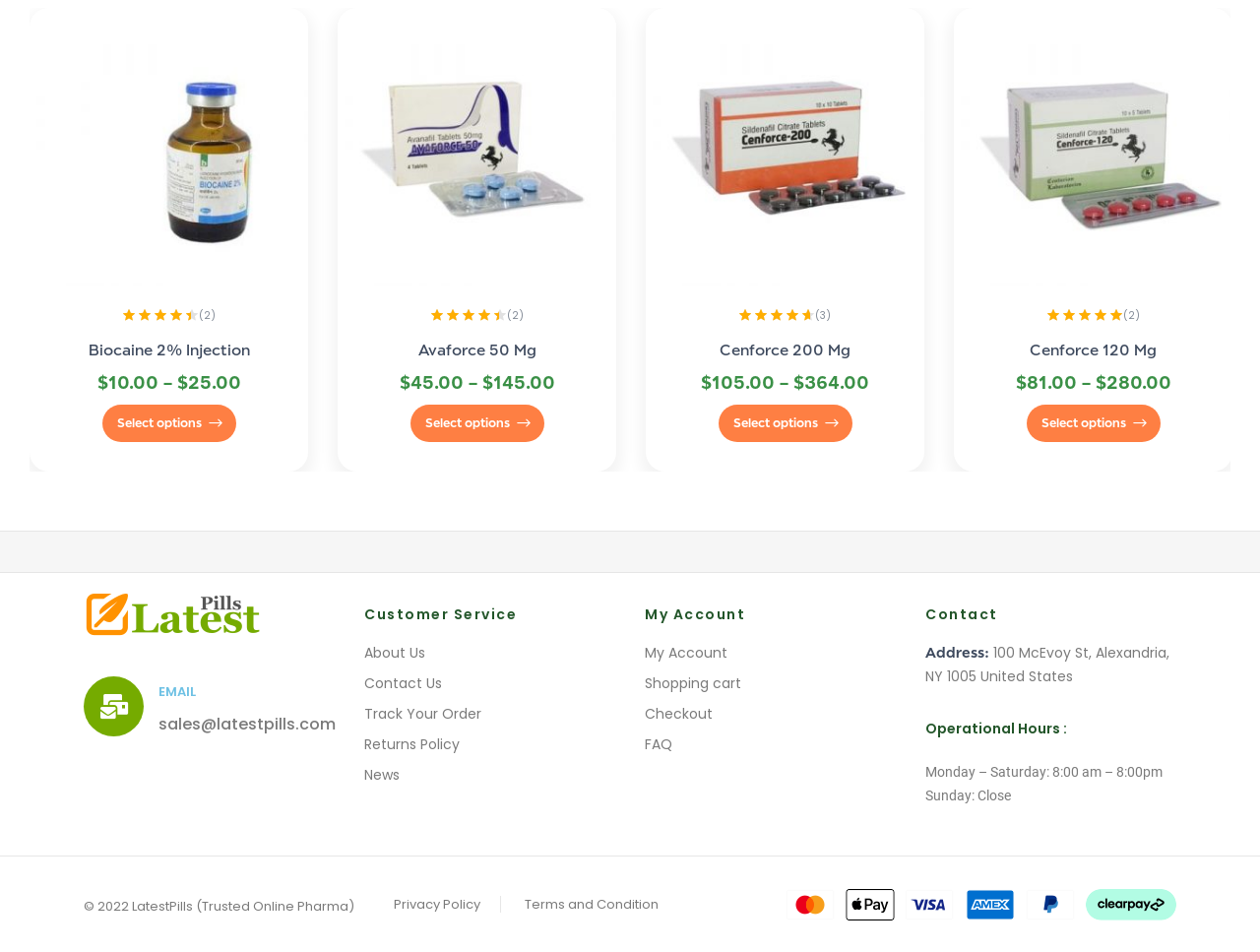From the webpage screenshot, identify the region described by Shopping cart. Provide the bounding box coordinates as (top-left x, top-left y, bottom-right x, bottom-right y), with each value being a floating point number between 0 and 1.

[0.512, 0.705, 0.711, 0.73]